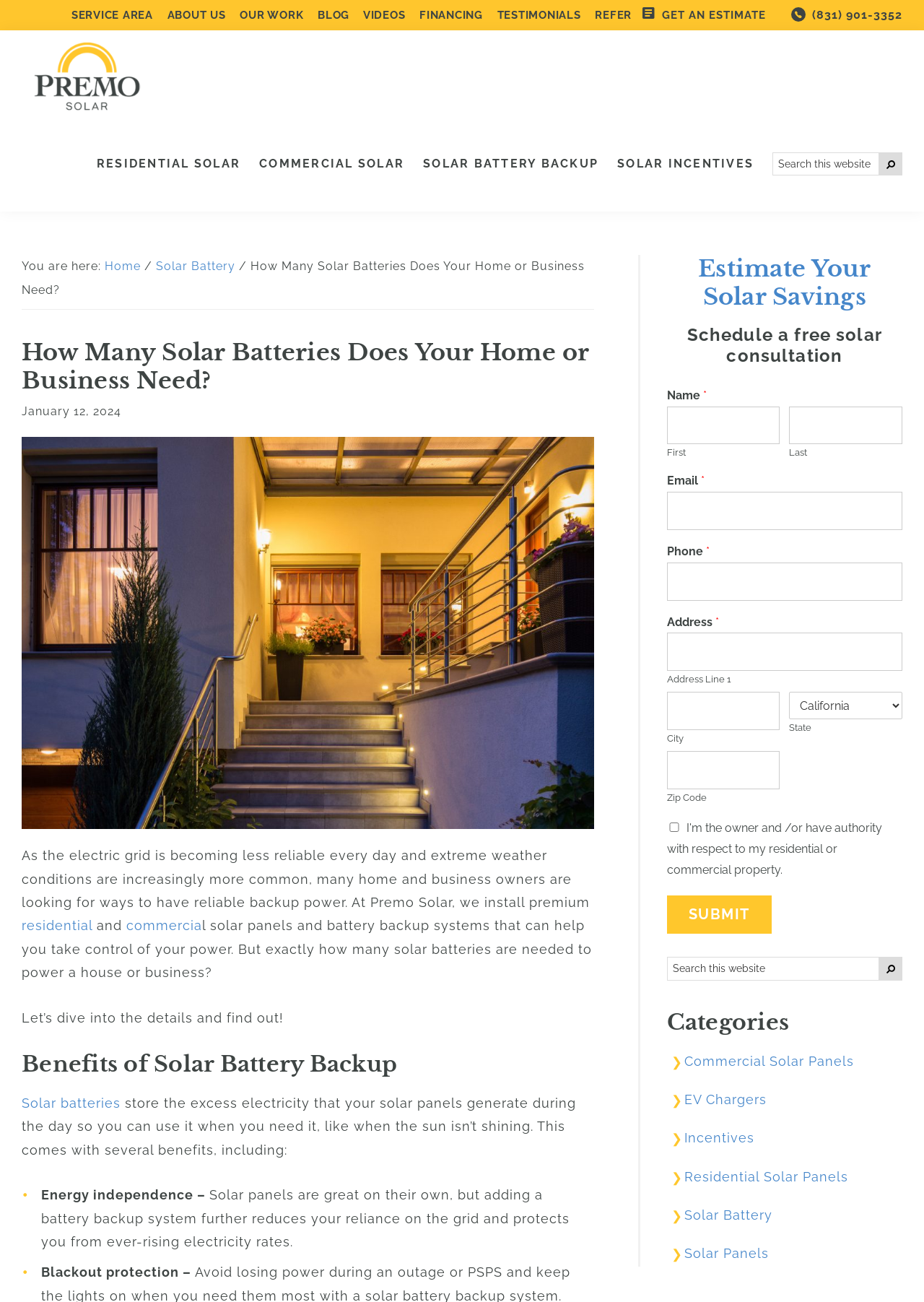Summarize the webpage in an elaborate manner.

This webpage is about Premo Solar, a solar power contractor that provides residential and commercial solar panel installation services. At the top of the page, there is a navigation menu with links to different sections of the website, including "SERVICE AREA", "ABOUT US", "OUR WORK", "BLOG", "VIDEOS", "FINANCING", "TESTIMONIALS", and "REFER". Below the navigation menu, there is a logo of Premo Solar, along with a search bar and a phone number.

The main content of the page is divided into two sections. On the left side, there is a breadcrumb trail showing the current page's location within the website's hierarchy. Below the breadcrumb trail, there is a heading that reads "How Many Solar Batteries Does Your Home or Business Need?" followed by a paragraph of text that explains the importance of having a reliable backup power system.

On the right side, there is a sidebar with several sections. The top section is a call-to-action to estimate solar savings and schedule a free solar consultation. Below that, there is a form to fill out to request a consultation, with fields for name, email, phone number, address, and other information. Further down, there are links to different categories, including "Commercial Solar Panels", "EV Chargers", and "Incentives".

Throughout the page, there are several headings and subheadings that break up the content into smaller sections, making it easier to read and understand. The overall layout is clean and organized, with a focus on providing information about Premo Solar's services and encouraging visitors to take action.